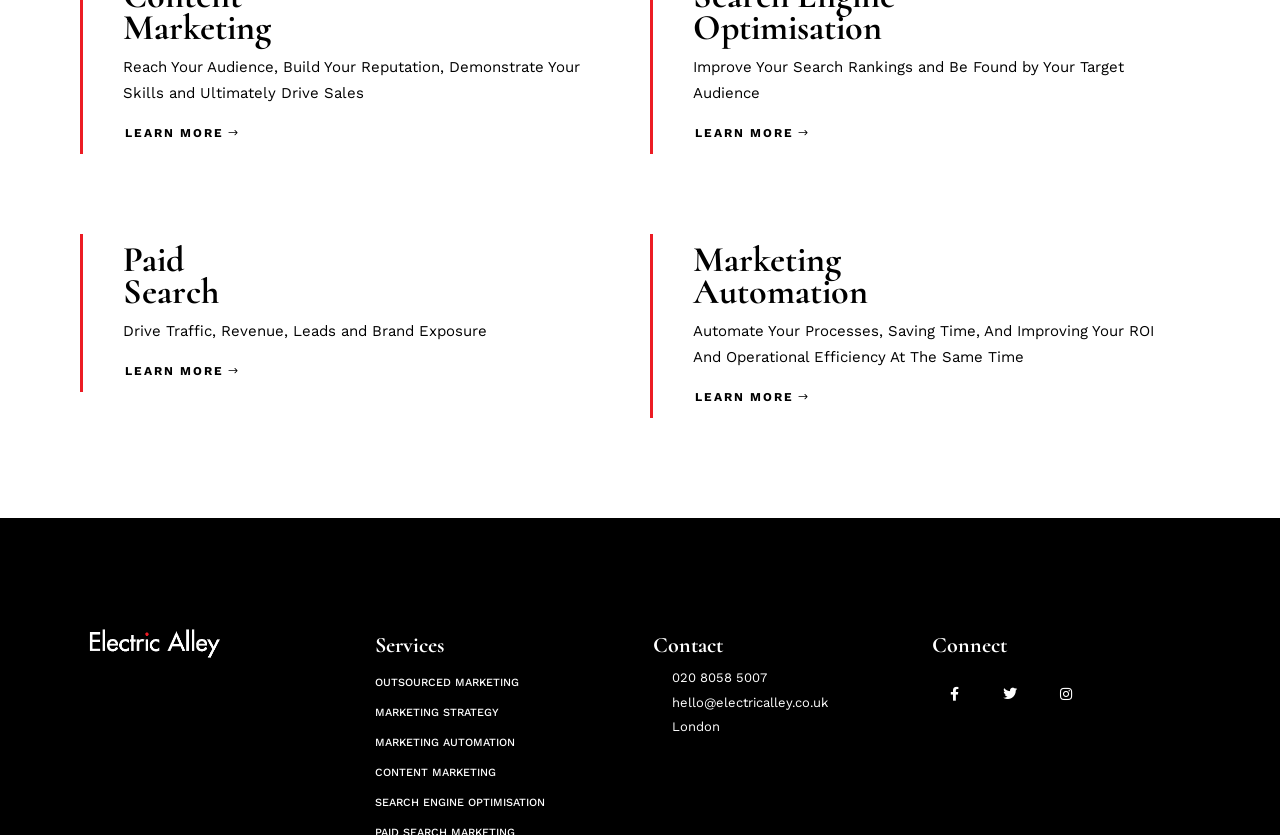Provide a short answer using a single word or phrase for the following question: 
What services does the company offer?

Outsourced marketing, marketing strategy, etc.